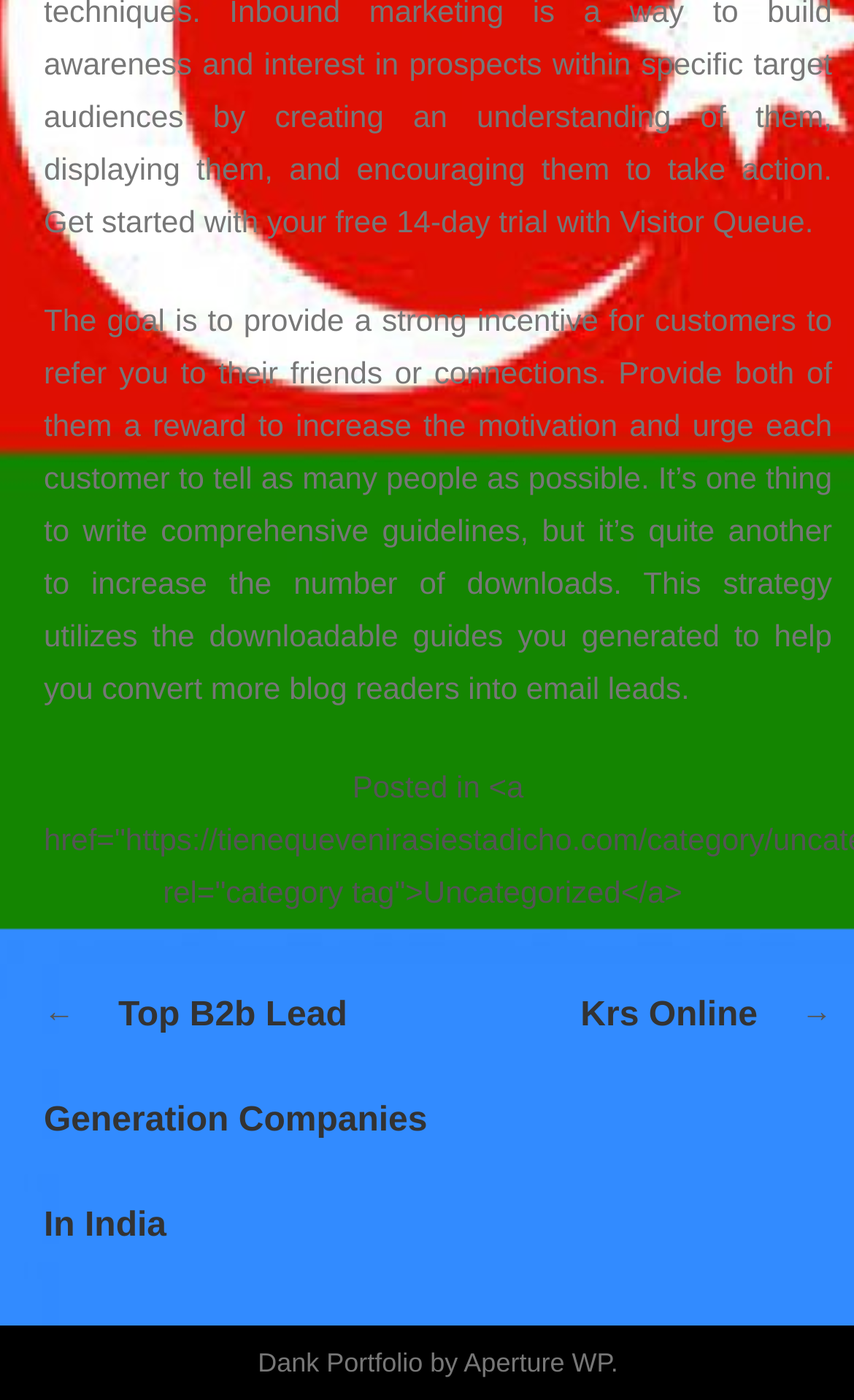Use a single word or phrase to answer the question: 
How many links are in the navigation section?

2